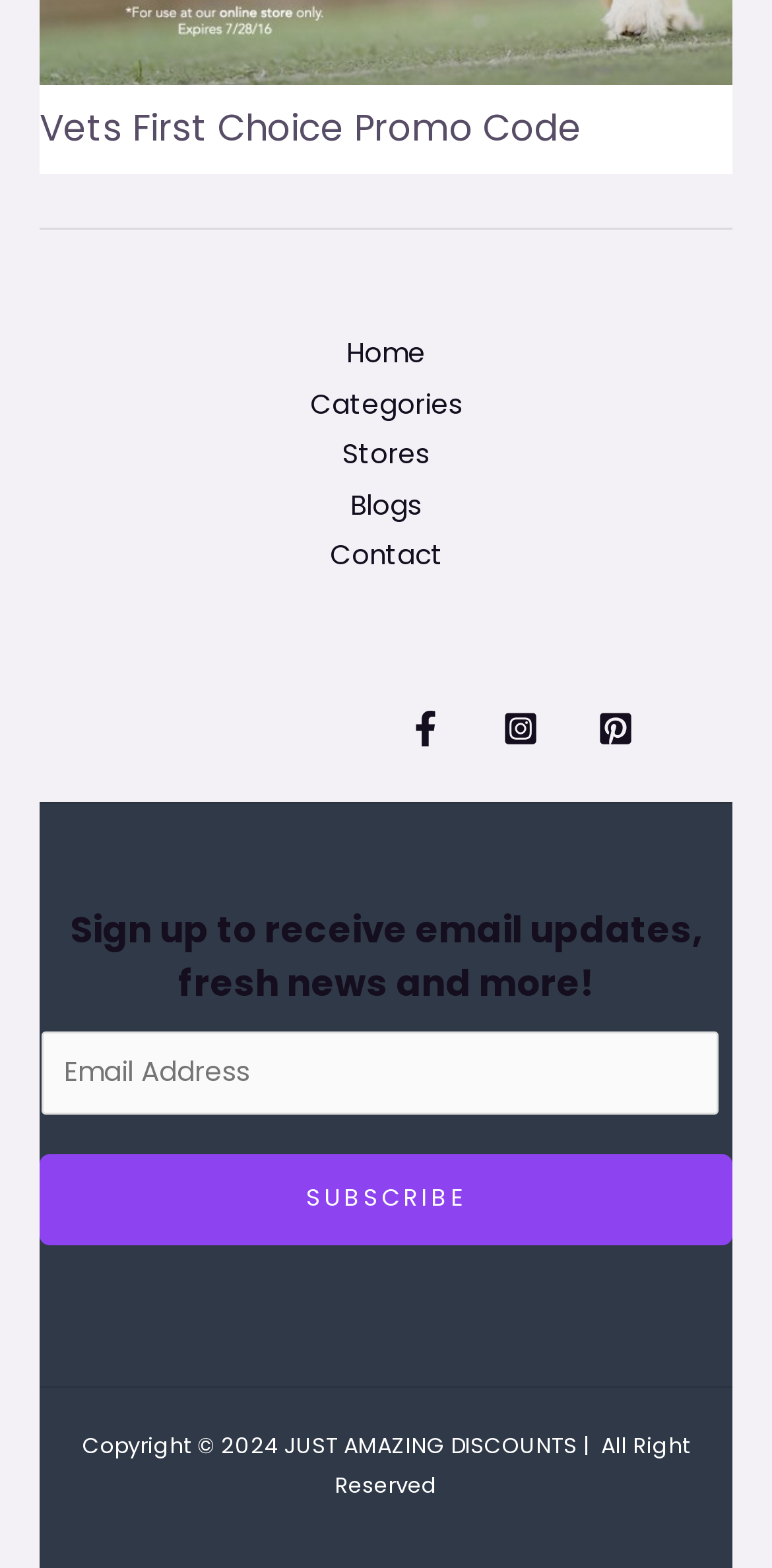Find the bounding box coordinates for the area that must be clicked to perform this action: "Subscribe to the newsletter".

[0.051, 0.736, 0.949, 0.794]